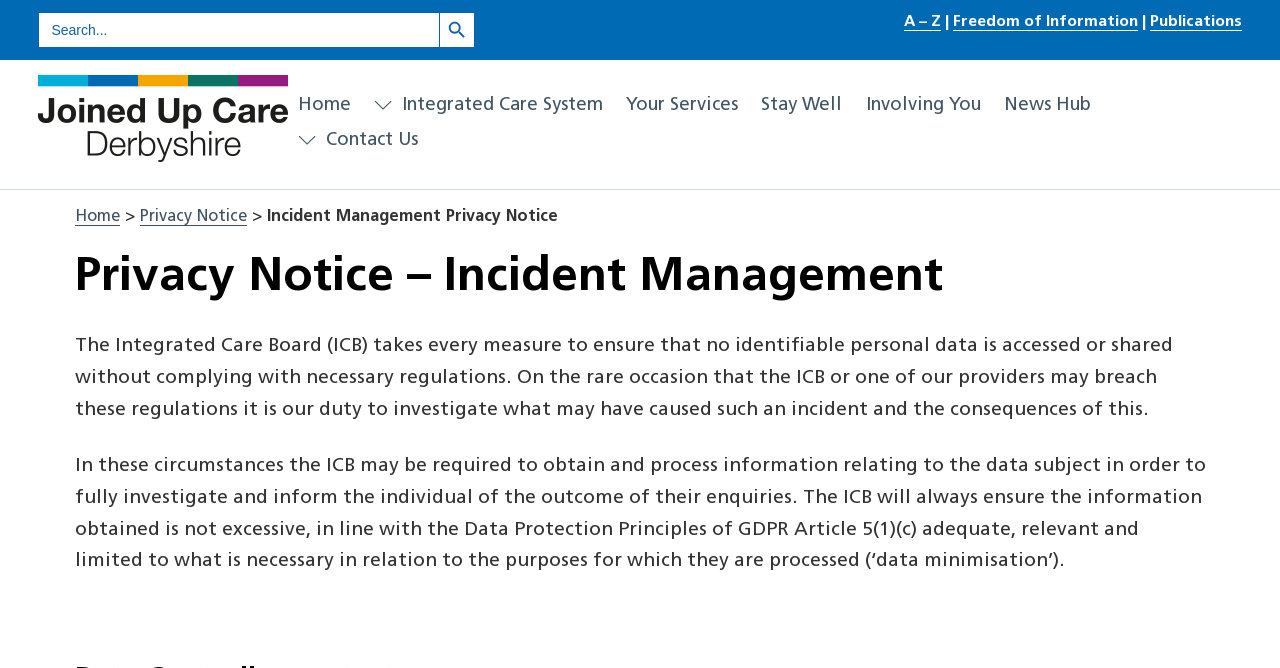Determine the bounding box coordinates for the element that should be clicked to follow this instruction: "Search for something". The coordinates should be given as four float numbers between 0 and 1, in the format [left, top, right, bottom].

[0.03, 0.018, 0.371, 0.072]